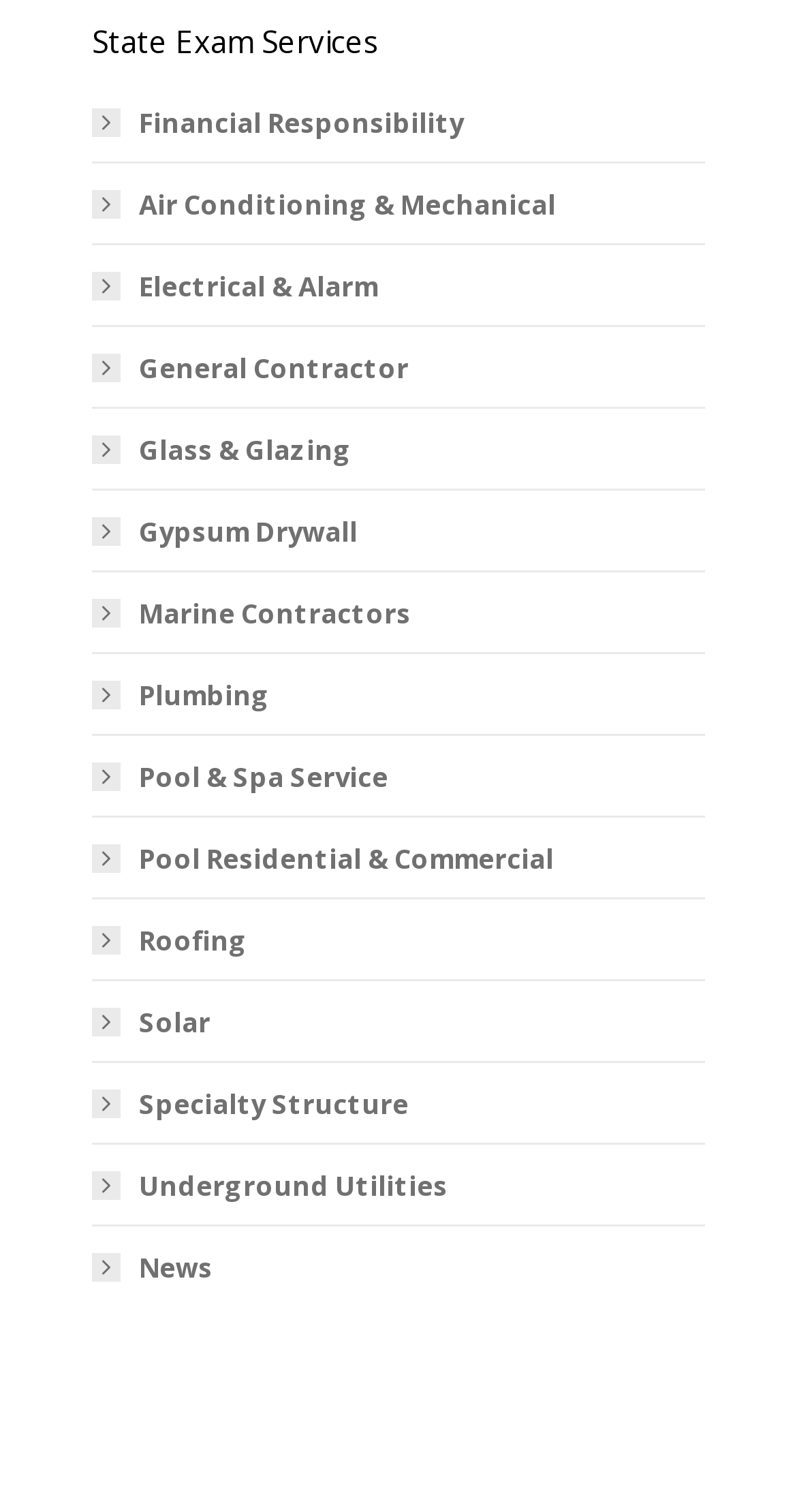Identify the bounding box coordinates of the specific part of the webpage to click to complete this instruction: "Learn about General Contractor services".

[0.115, 0.23, 0.513, 0.257]